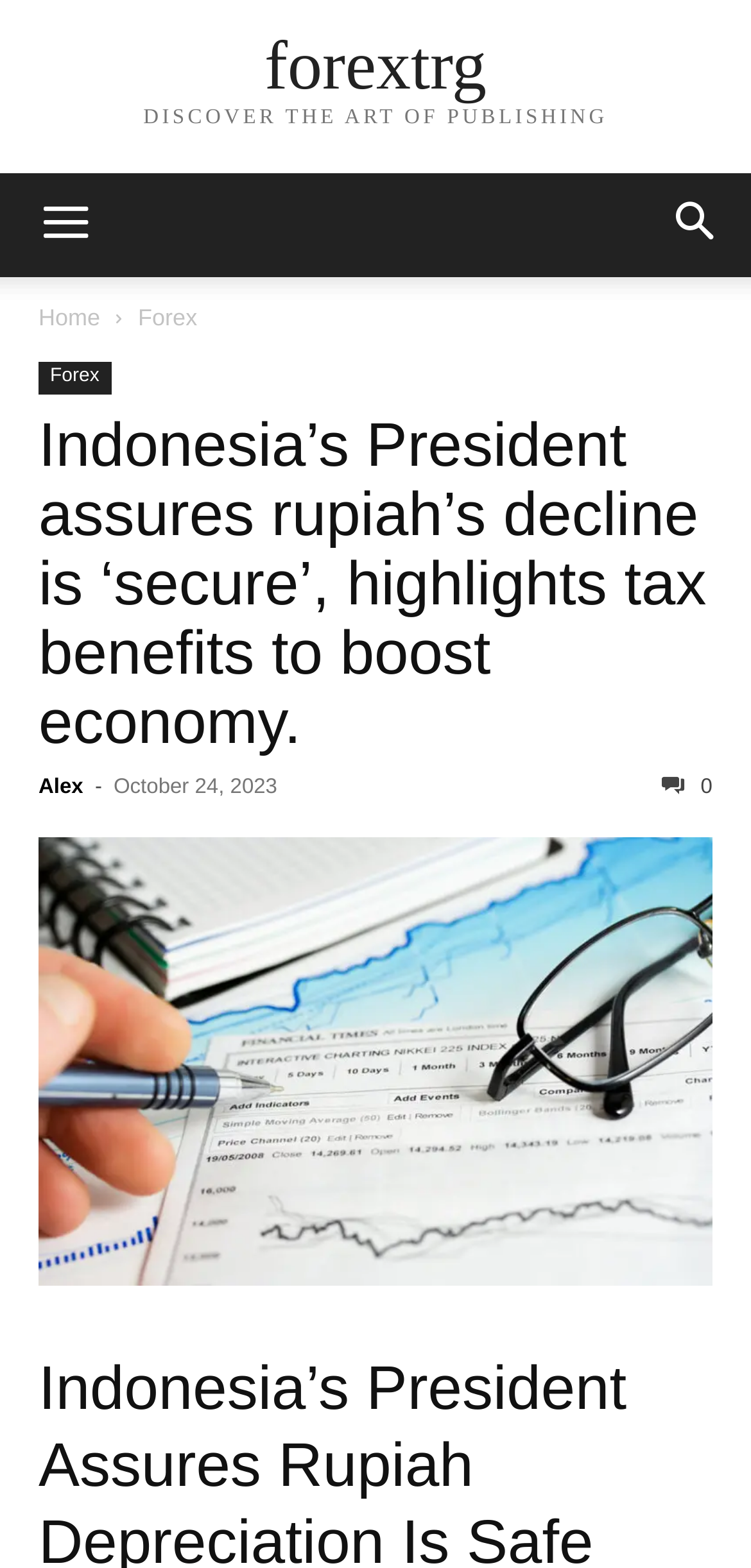What is the category of the article?
Provide a detailed and well-explained answer to the question.

I found the category of the article by looking at the link element with the text 'Forex' in the top navigation bar and also below the article title.